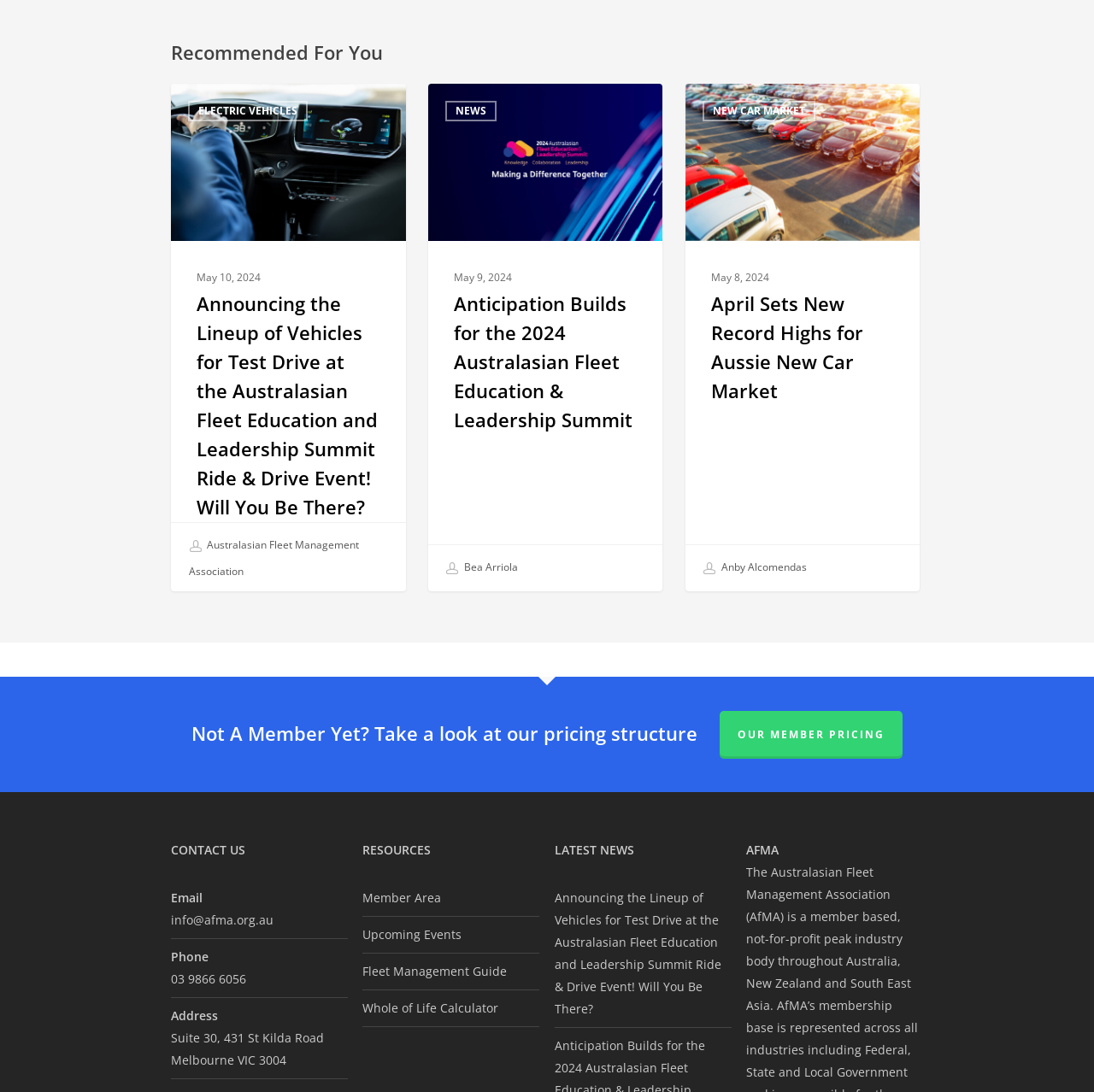Please determine the bounding box coordinates of the element to click on in order to accomplish the following task: "Contact us via email". Ensure the coordinates are four float numbers ranging from 0 to 1, i.e., [left, top, right, bottom].

[0.156, 0.835, 0.25, 0.85]